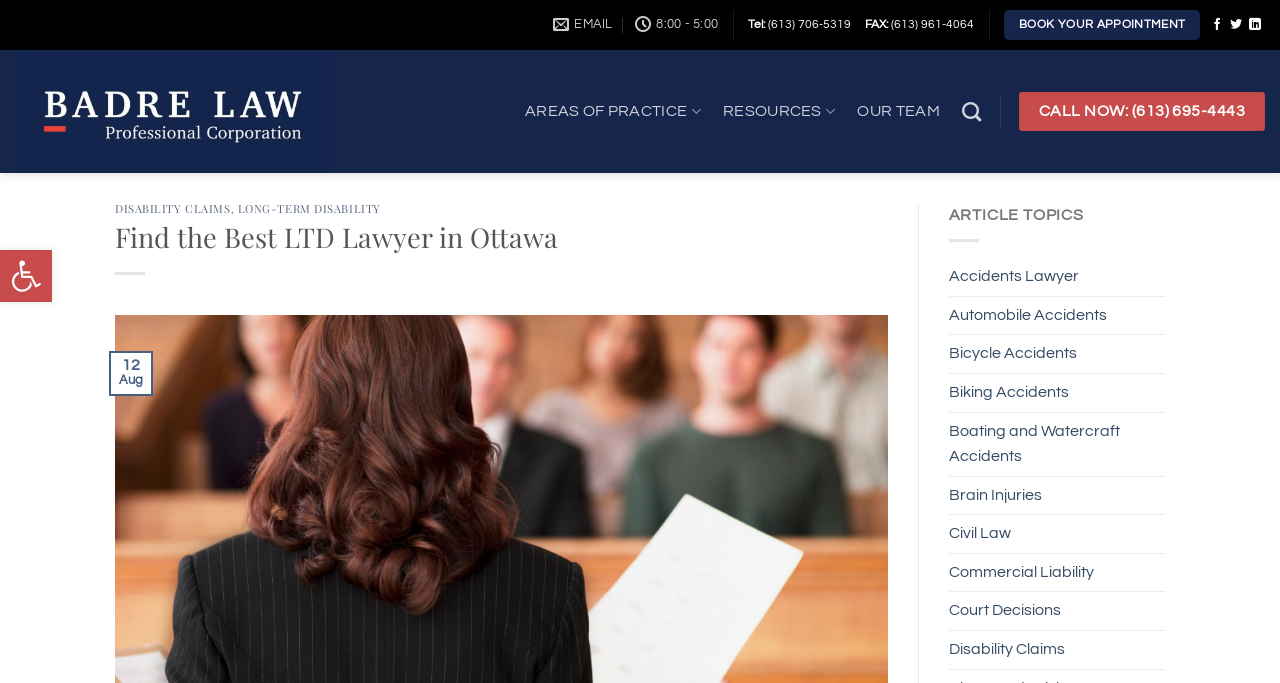Highlight the bounding box of the UI element that corresponds to this description: "Bicycle Accidents".

[0.741, 0.491, 0.841, 0.546]